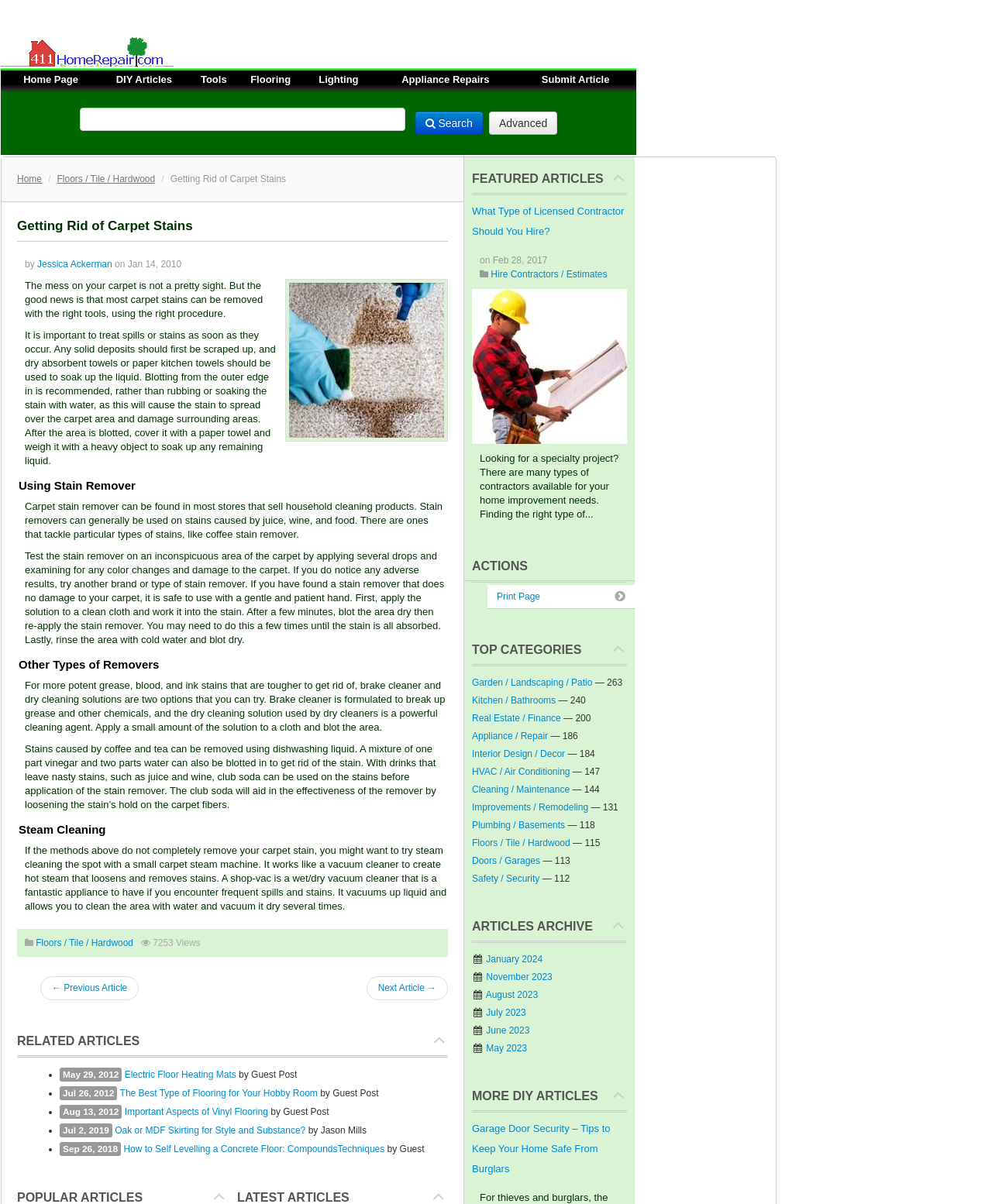Provide a one-word or short-phrase response to the question:
What is the date of the current article?

Jan 14, 2010